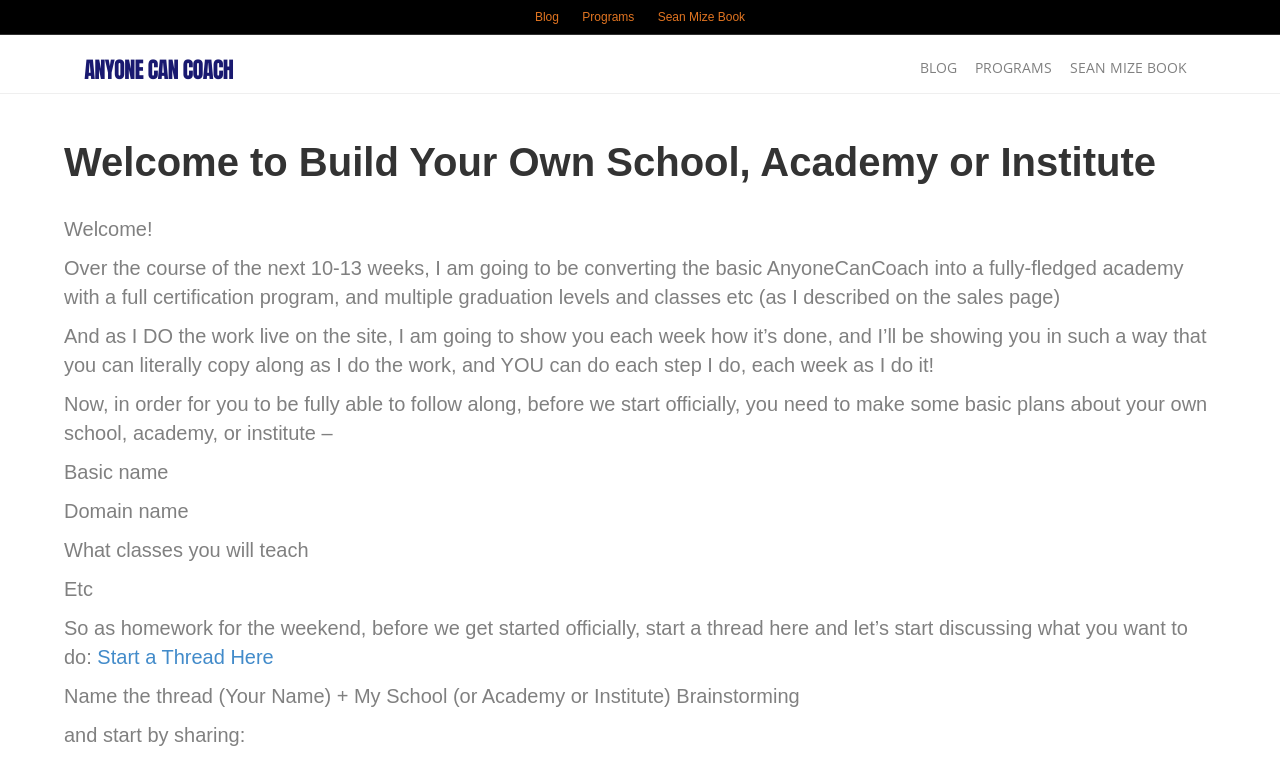Describe the webpage meticulously, covering all significant aspects.

The webpage is about "Build Your Own School, Academy or Institute" by Sean Mize Coaching. At the top, there is a navigation bar with links to "Blog", "Programs", and "Sean Mize Book". Below this, there is a logo of Sean Mize Coaching with a link to the main page.

On the left side, there is a header menu with links to "BLOG", "PROGRAMS", and "SEAN MIZE BOOK". Next to this, there is a heading that reads "Welcome to Build Your Own School, Academy or Institute". 

Below the heading, there is a welcome message followed by a long paragraph of text that explains the purpose of the webpage. The text describes a 10-13 week program where the author will convert a basic coaching program into a fully-fledged academy with a certification program. The author will show the process live on the site and provide step-by-step instructions for the readers to follow along.

The text continues with a series of questions and prompts, asking the readers to plan their own school, academy, or institute. The questions include basic name, domain name, what classes to teach, and etc. The readers are asked to start a thread to discuss their plans and share their ideas.

There are 7 links on the page, including the logo link, the navigation bar links, and the "Start a Thread Here" link. There is one image on the page, which is the logo of Sean Mize Coaching.